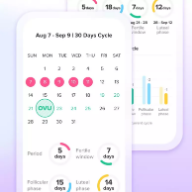Please provide a detailed answer to the question below based on the screenshot: 
What type of background is used in the app's layout?

The image reveals that the app's layout features a visually appealing soft gradient background, which enhances the overall user experience.